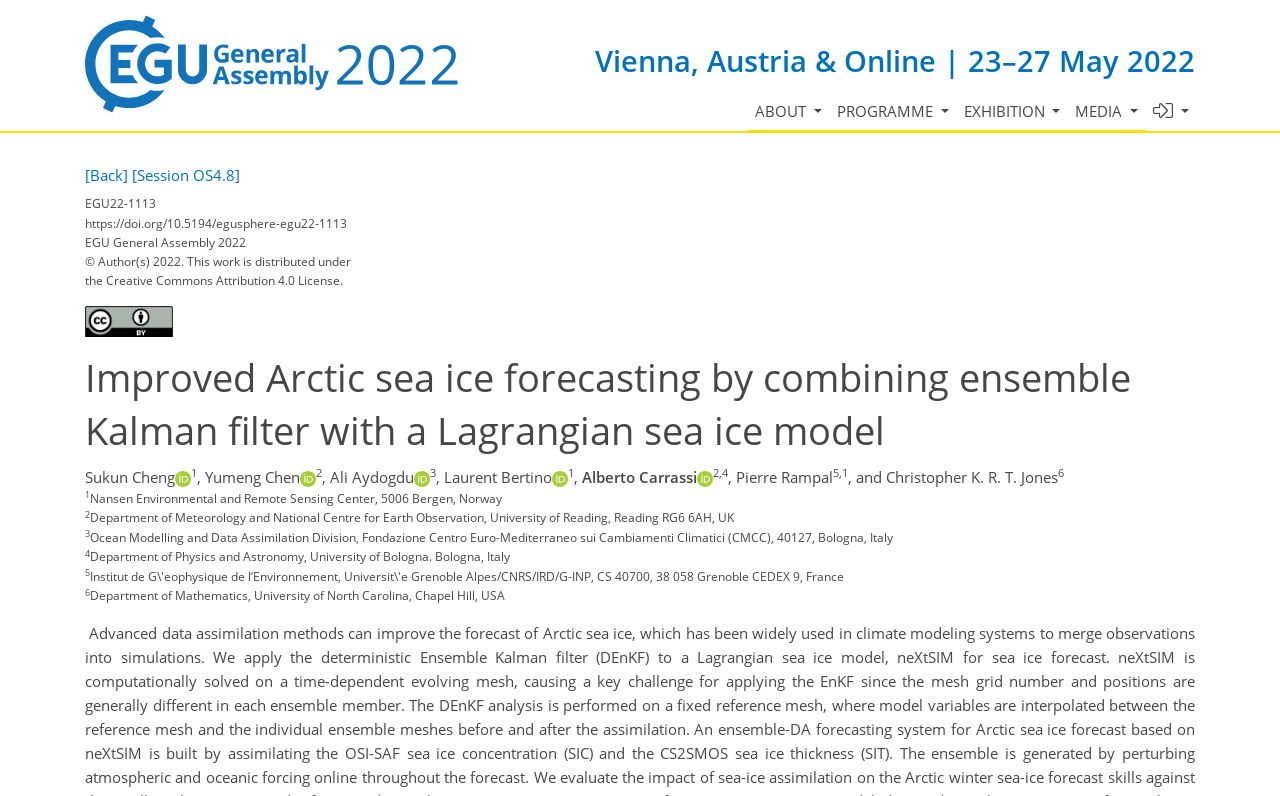Determine the bounding box coordinates of the section to be clicked to follow the instruction: "View Travel Blogs". The coordinates should be given as four float numbers between 0 and 1, formatted as [left, top, right, bottom].

None